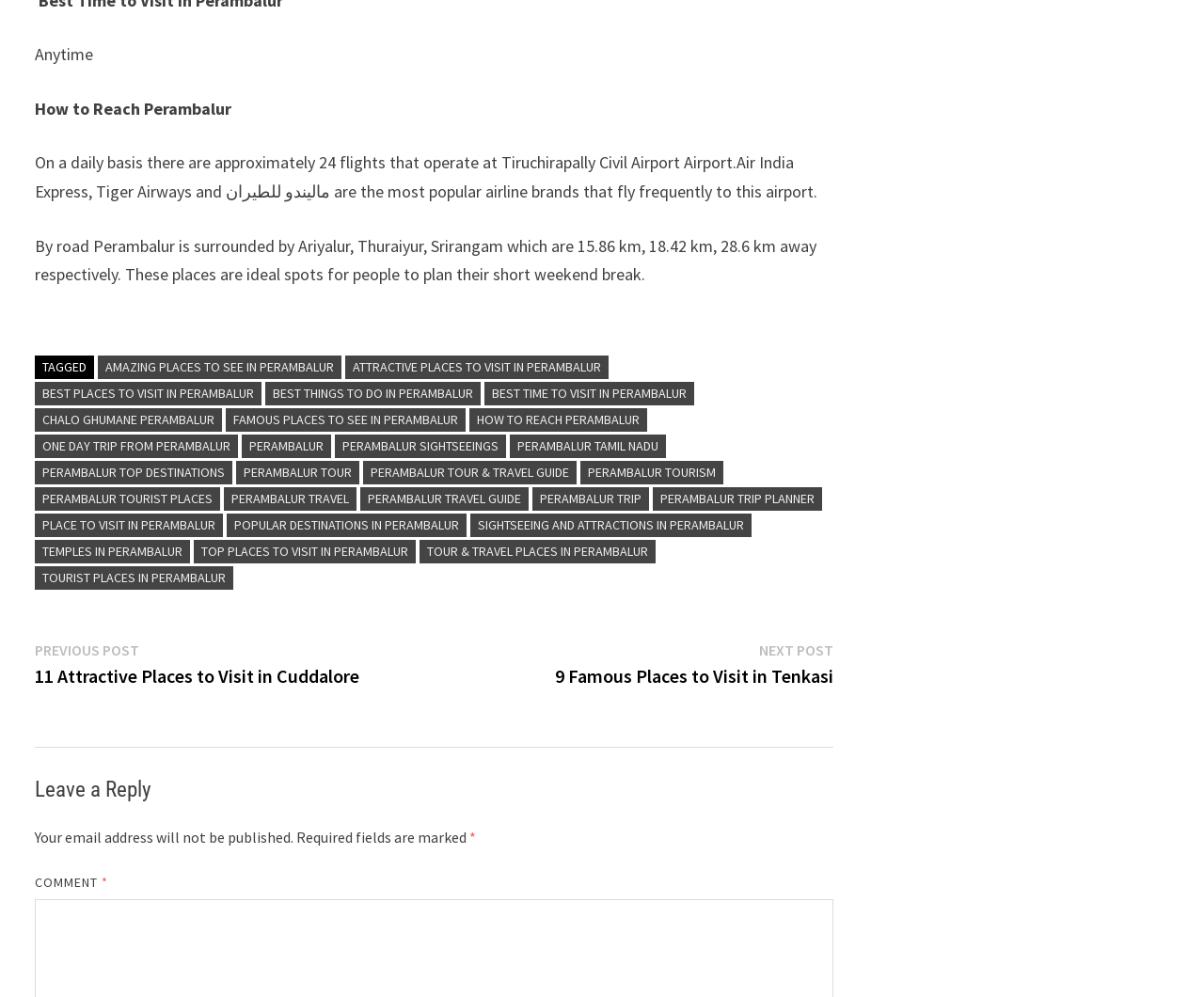Identify the bounding box coordinates of the clickable region to carry out the given instruction: "Click on 'HOW TO REACH PERAMBALUR'".

[0.39, 0.409, 0.537, 0.433]